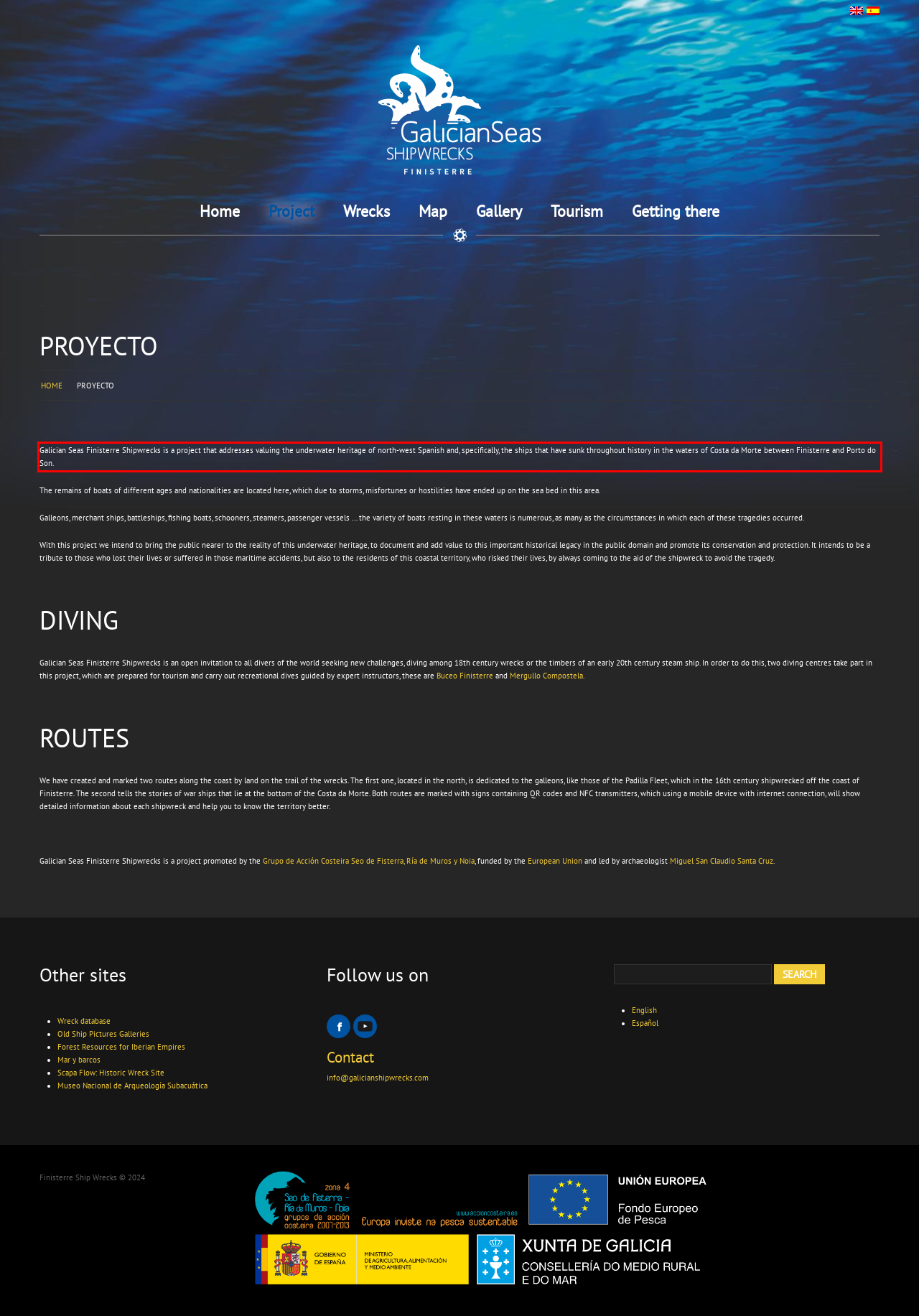Identify and extract the text within the red rectangle in the screenshot of the webpage.

Galician Seas Finisterre Shipwrecks is a project that addresses valuing the underwater heritage of north-west Spanish and, specifically, the ships that have sunk throughout history in the waters of Costa da Morte between Finisterre and Porto do Son.